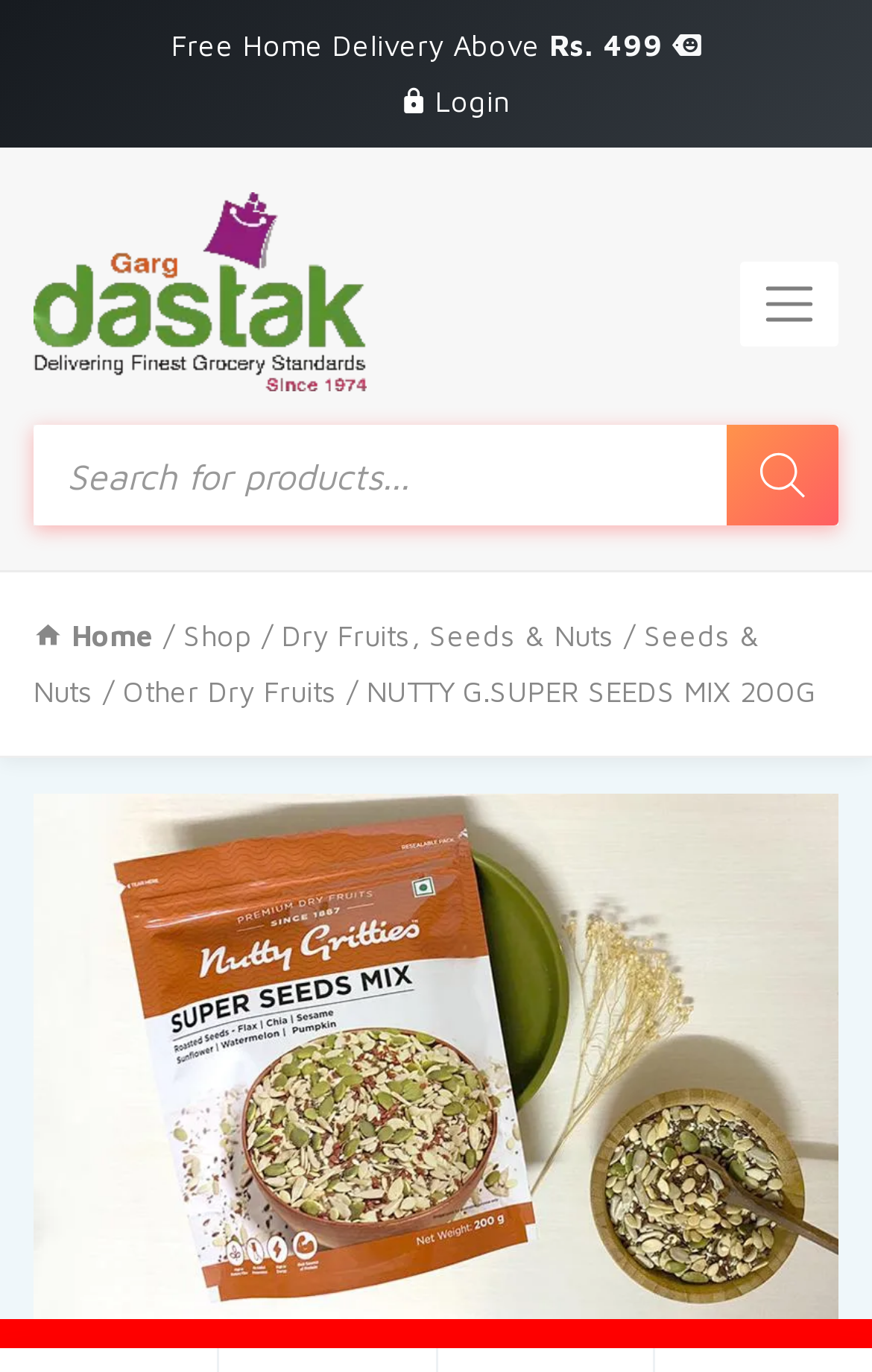Please identify the bounding box coordinates of the element's region that I should click in order to complete the following instruction: "Add to Cart". The bounding box coordinates consist of four float numbers between 0 and 1, i.e., [left, top, right, bottom].

None